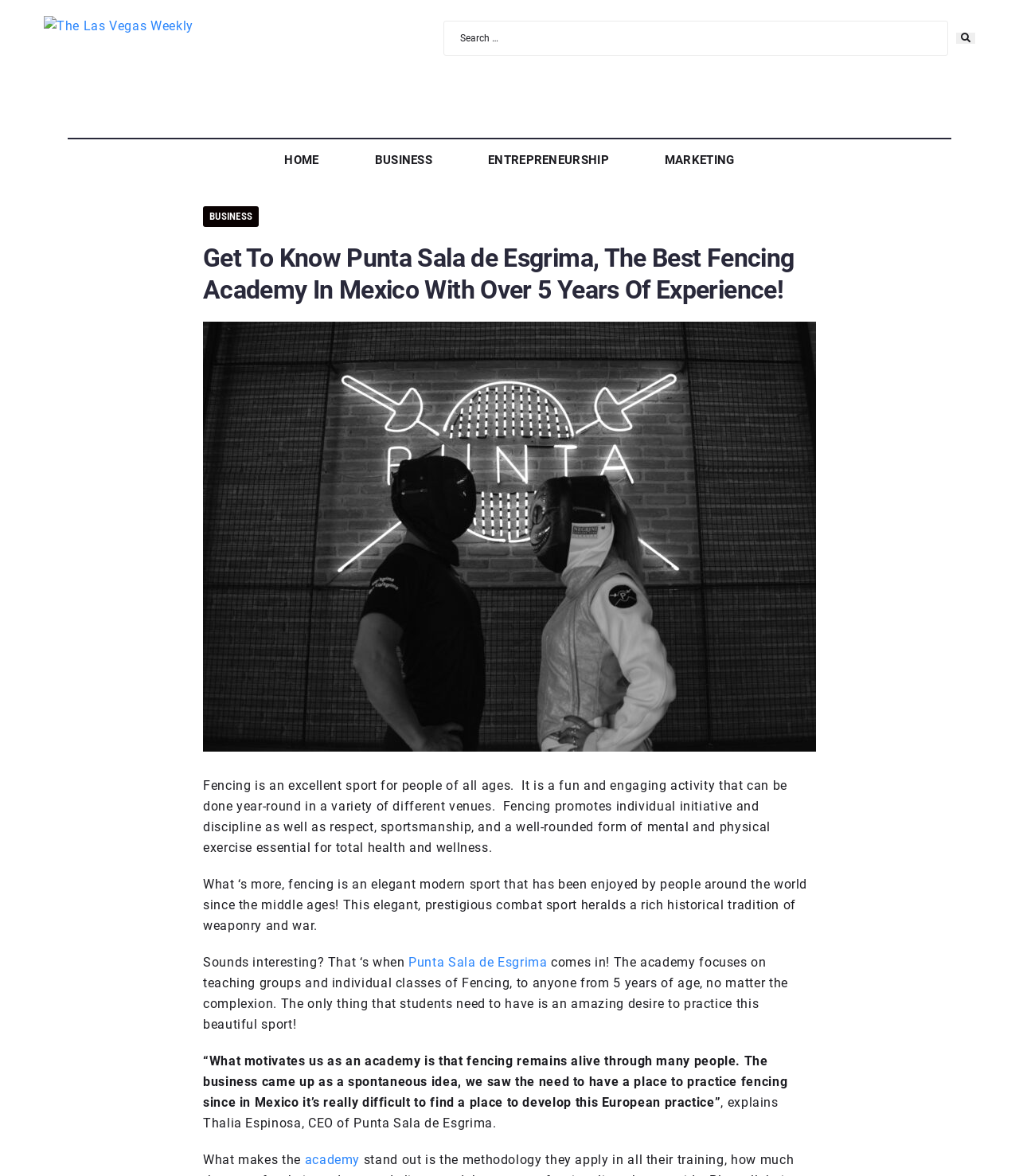Respond to the question below with a single word or phrase:
What is the name of the fencing academy?

Punta Sala de Esgrima